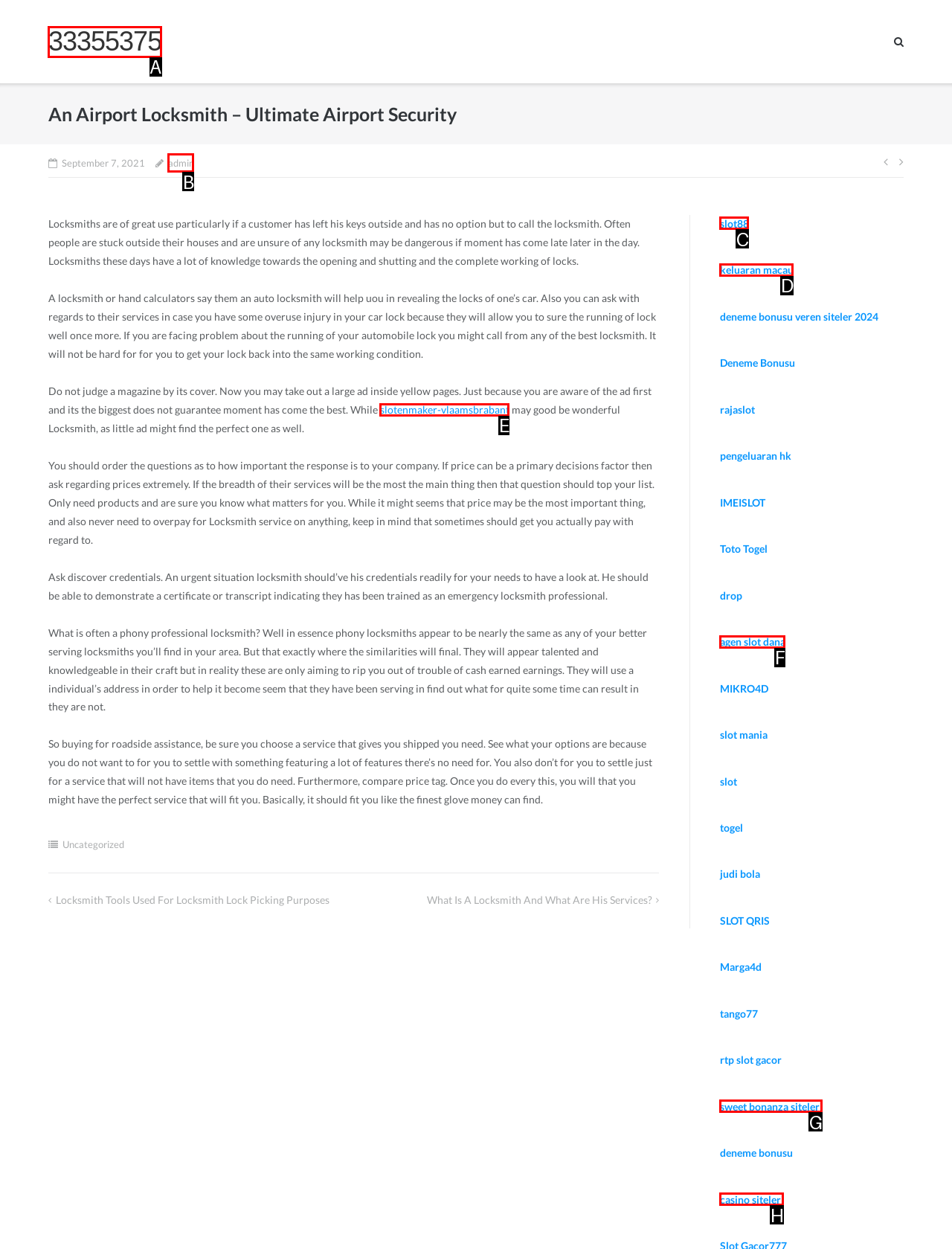Tell me which one HTML element I should click to complete the following instruction: Visit the 'slotenmaker-vlaamsbrabant' page
Answer with the option's letter from the given choices directly.

E